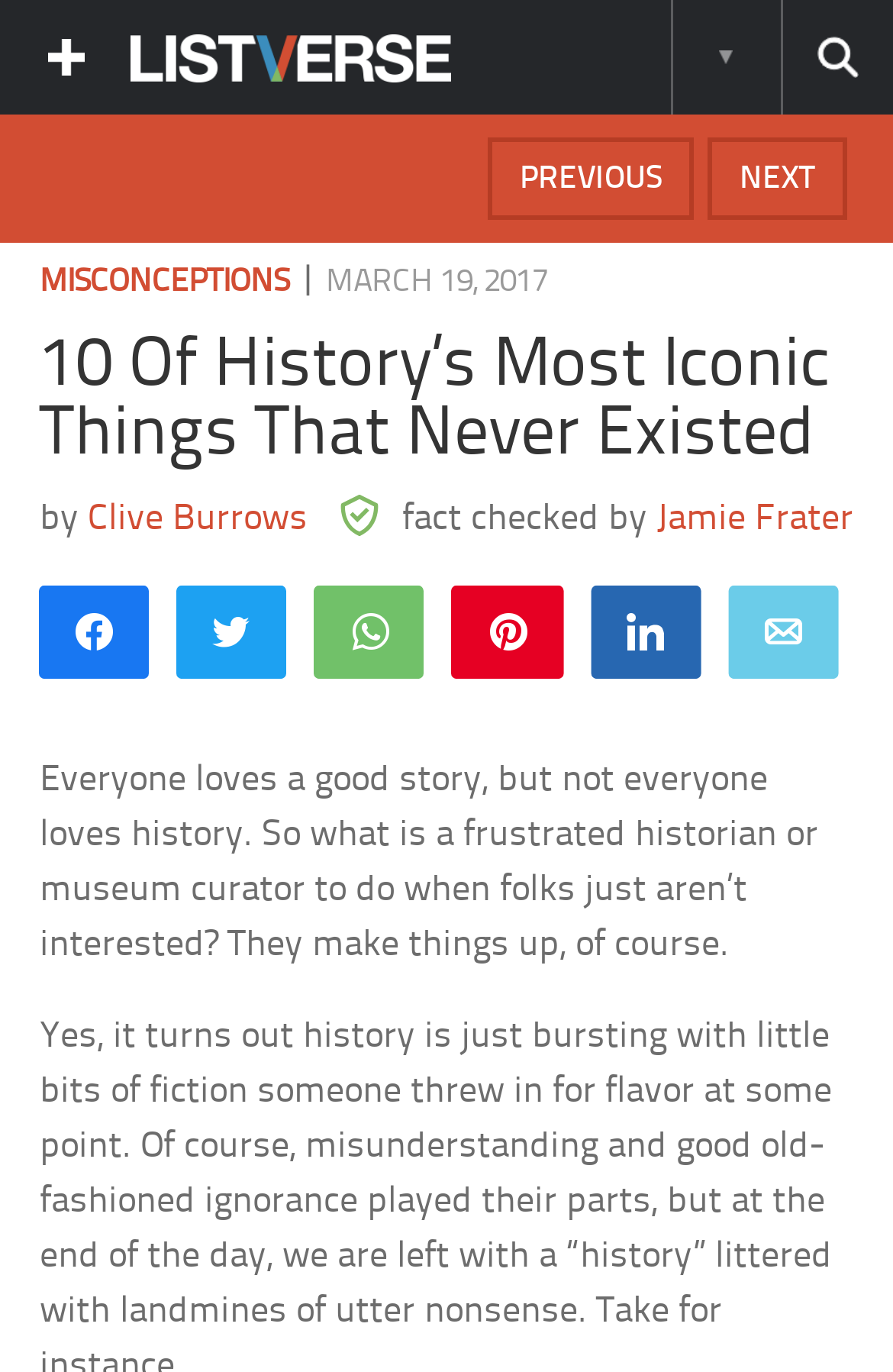Provide your answer in a single word or phrase: 
What is the name of the author of this article?

Clive Burrows